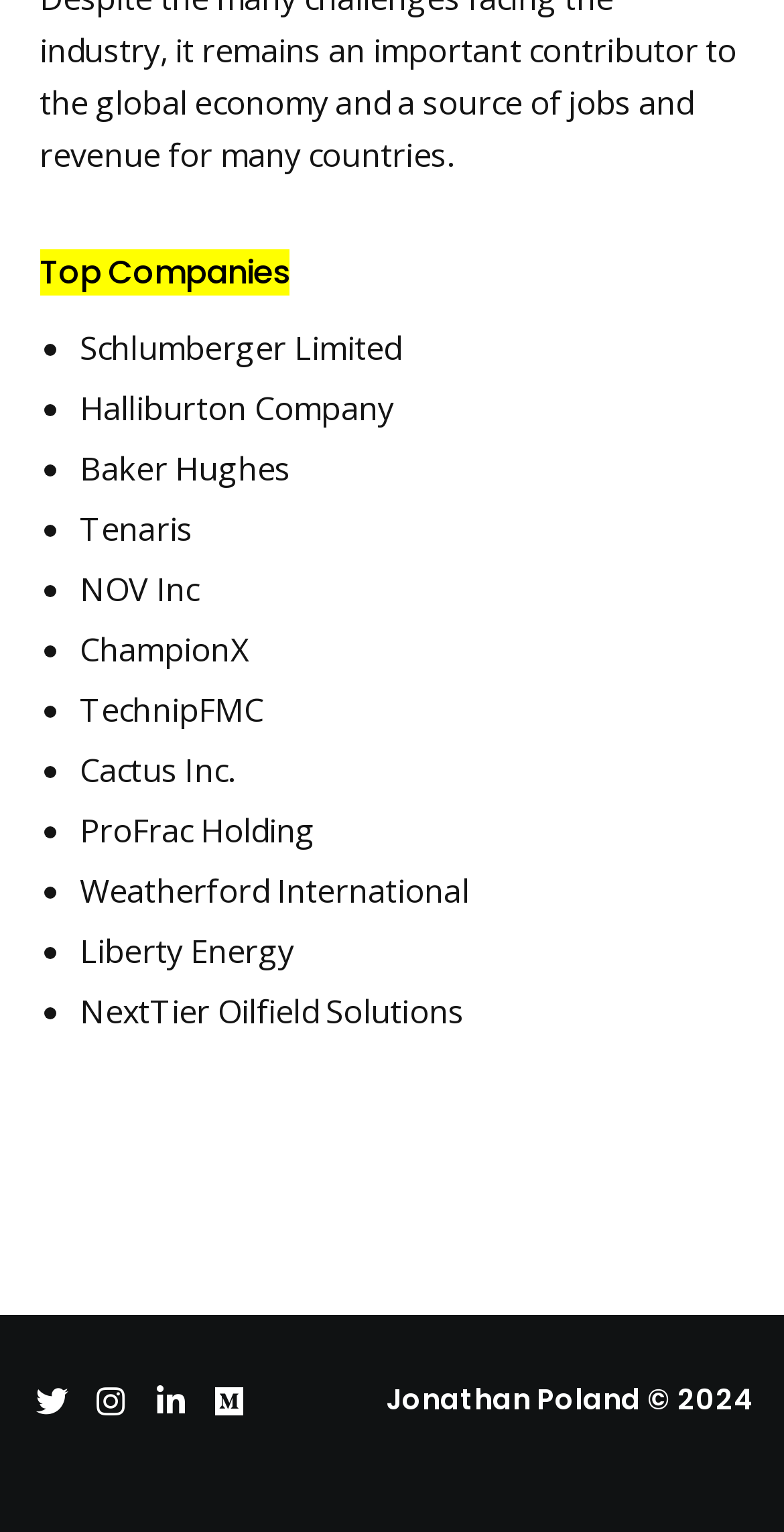How many companies are listed?
We need a detailed and meticulous answer to the question.

I counted the number of list markers and corresponding static text elements, which represent the companies listed on the webpage. There are 15 list markers and static text elements, indicating 15 companies are listed.